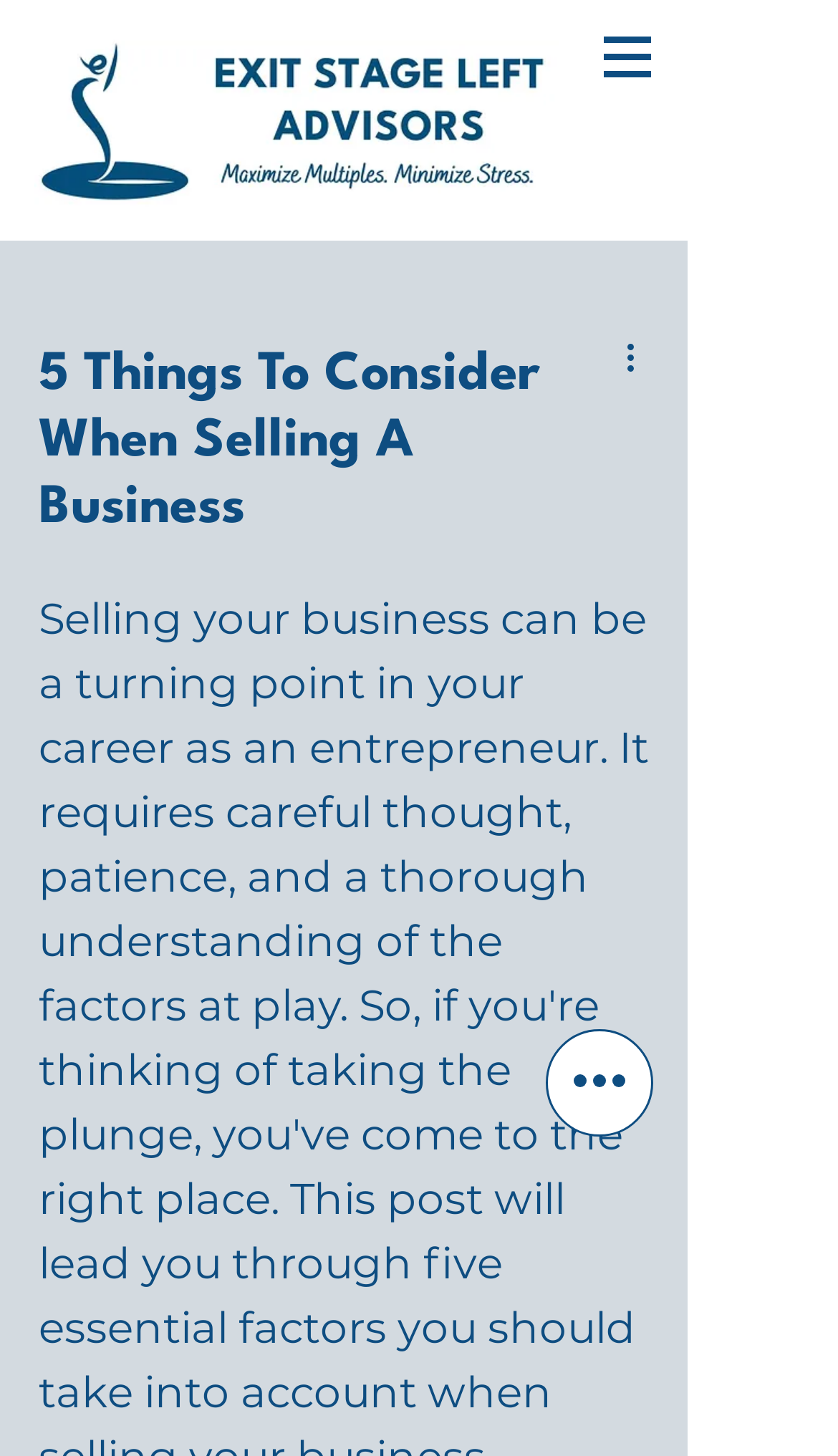Is the 'More actions' button currently pressed?
Provide an in-depth and detailed answer to the question.

The 'More actions' button has a property 'pressed: false', indicating that it is not currently pressed.